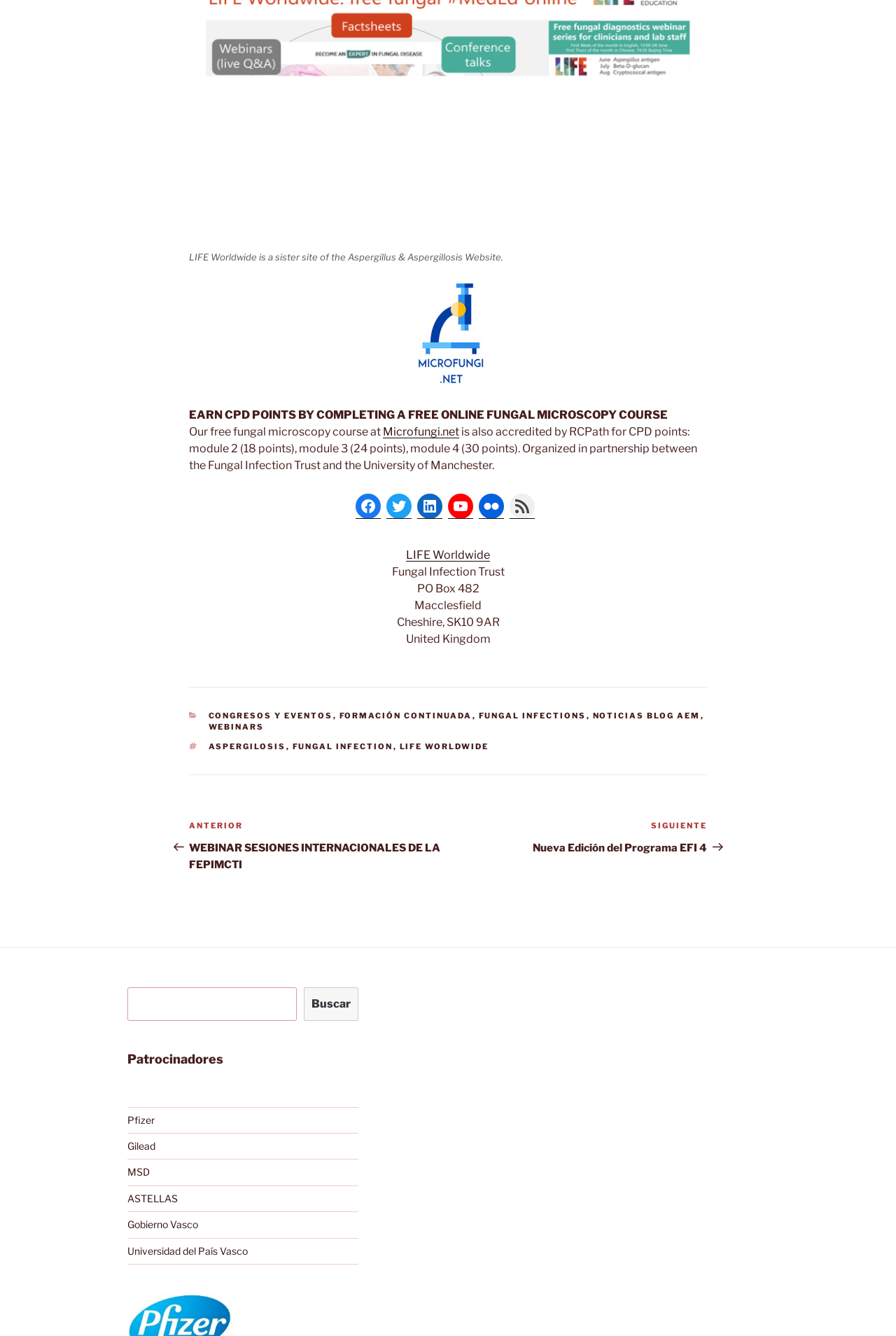How many CPD points can be earned from module 2?
Refer to the image and answer the question using a single word or phrase.

18 points